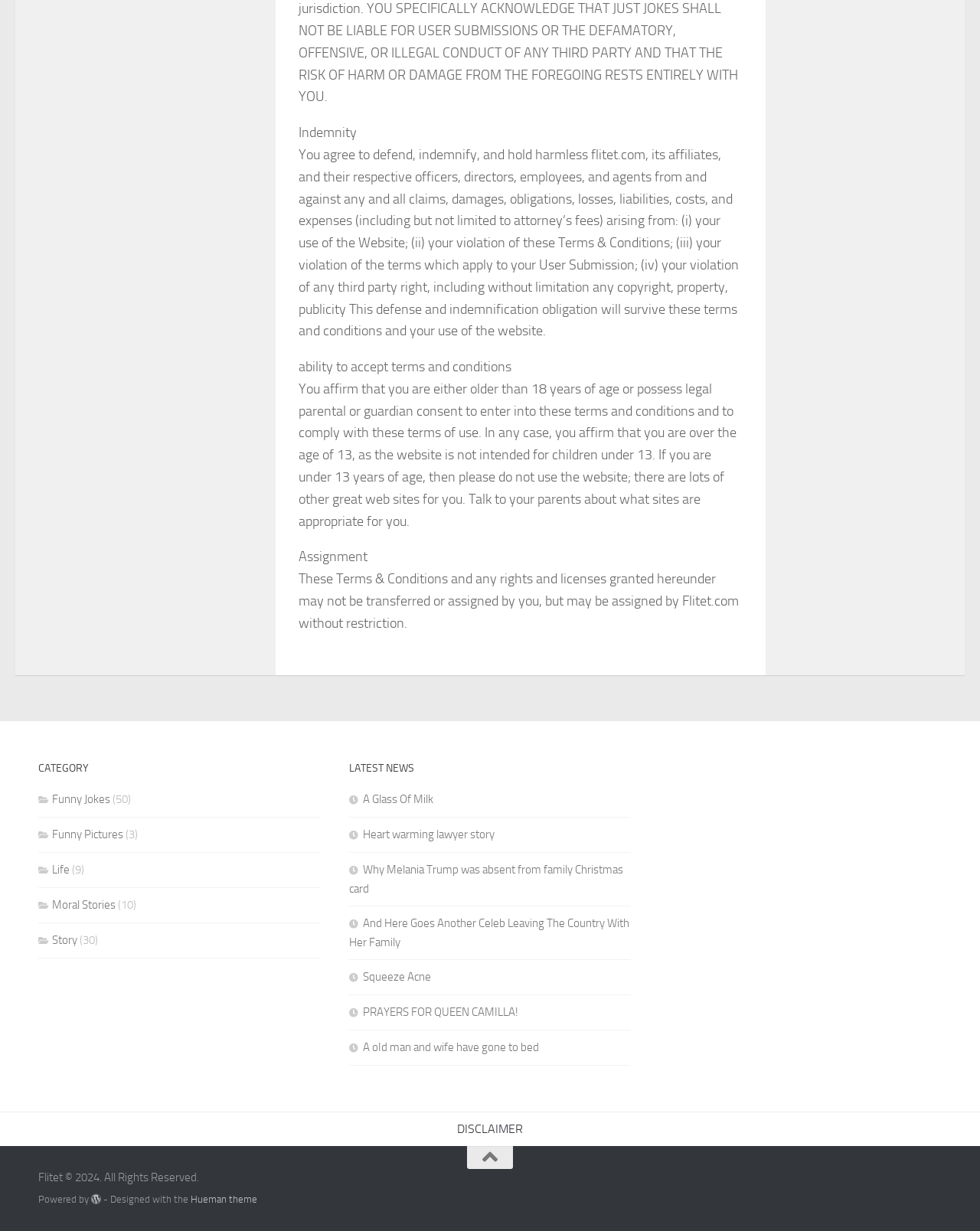Identify the bounding box coordinates of the clickable region to carry out the given instruction: "Click on Funny Jokes".

[0.039, 0.643, 0.112, 0.655]